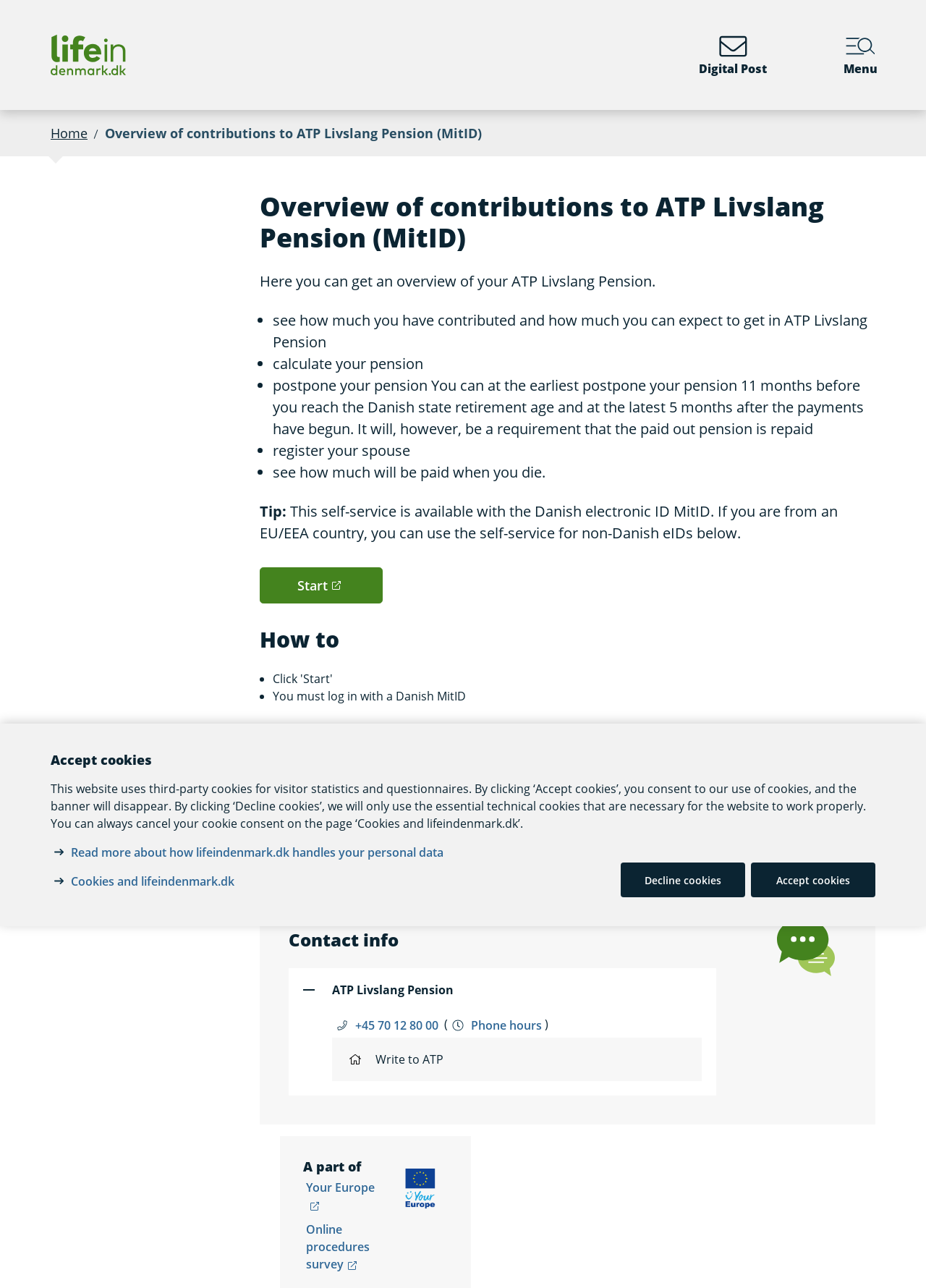What is the purpose of this website?
Using the visual information, reply with a single word or short phrase.

Overview of contributions